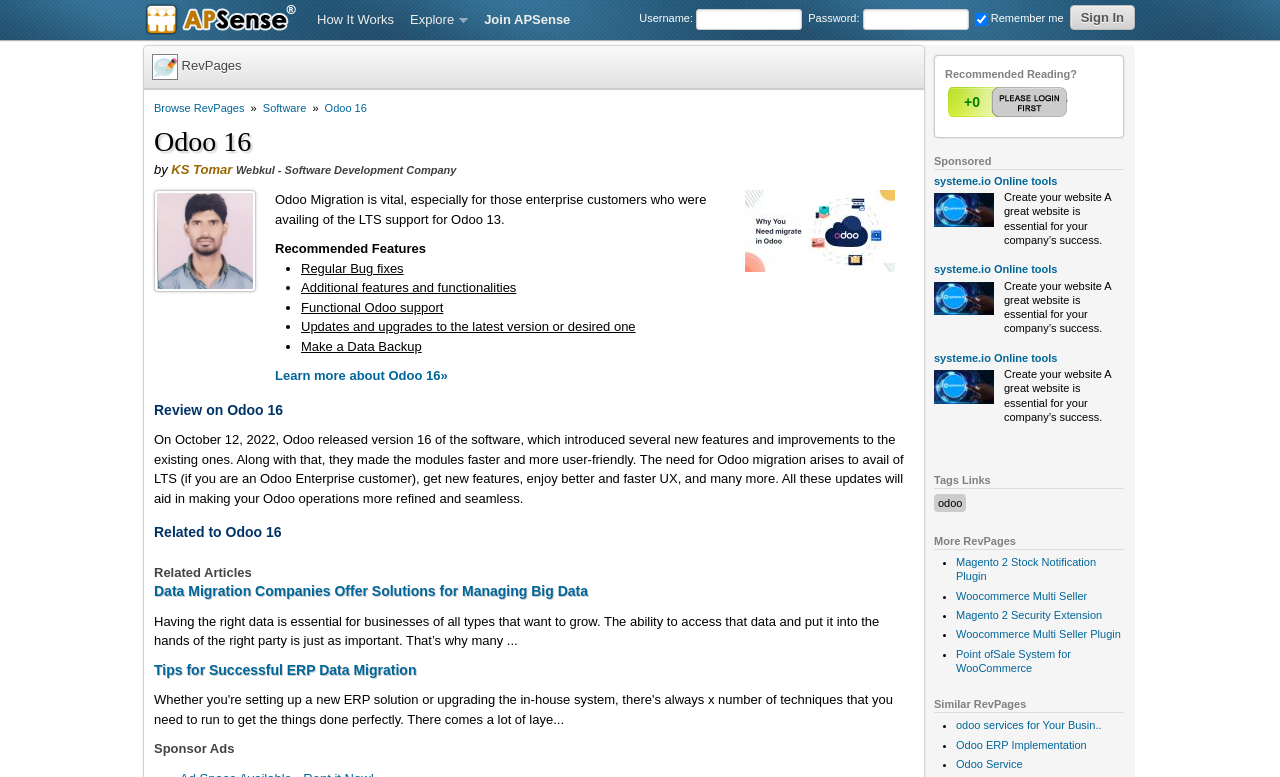Answer this question in one word or a short phrase: What is the purpose of Odoo migration?

To avail of LTS support